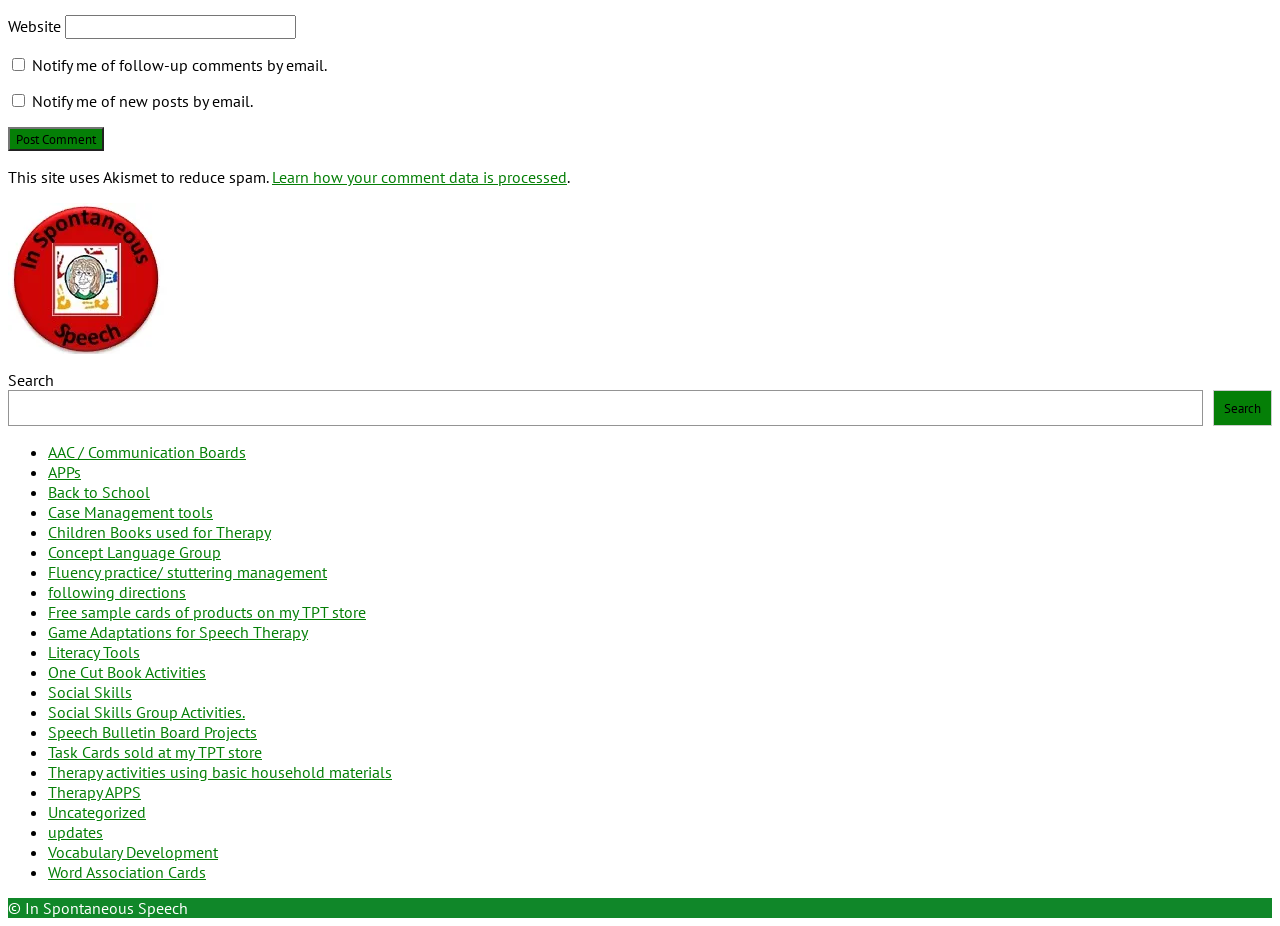What is the purpose of the search box?
Please respond to the question with as much detail as possible.

The search box is located in the middle of the webpage, suggesting that it is a prominent feature. Its purpose is to allow users to search the website for specific content or resources.